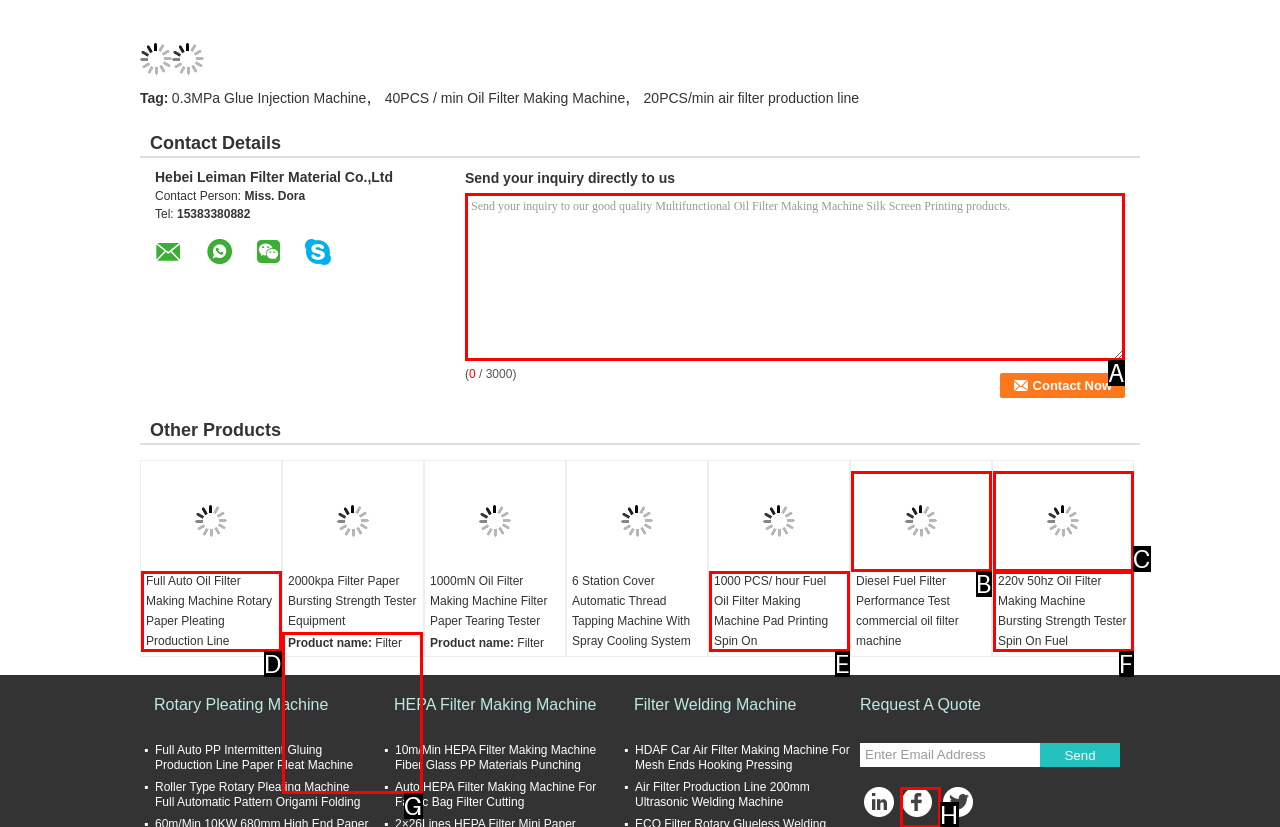Decide which HTML element to click to complete the task: Check the product name: Filter Paper Bursting Strength Testier Oil Filter Making Machine Provide the letter of the appropriate option.

G